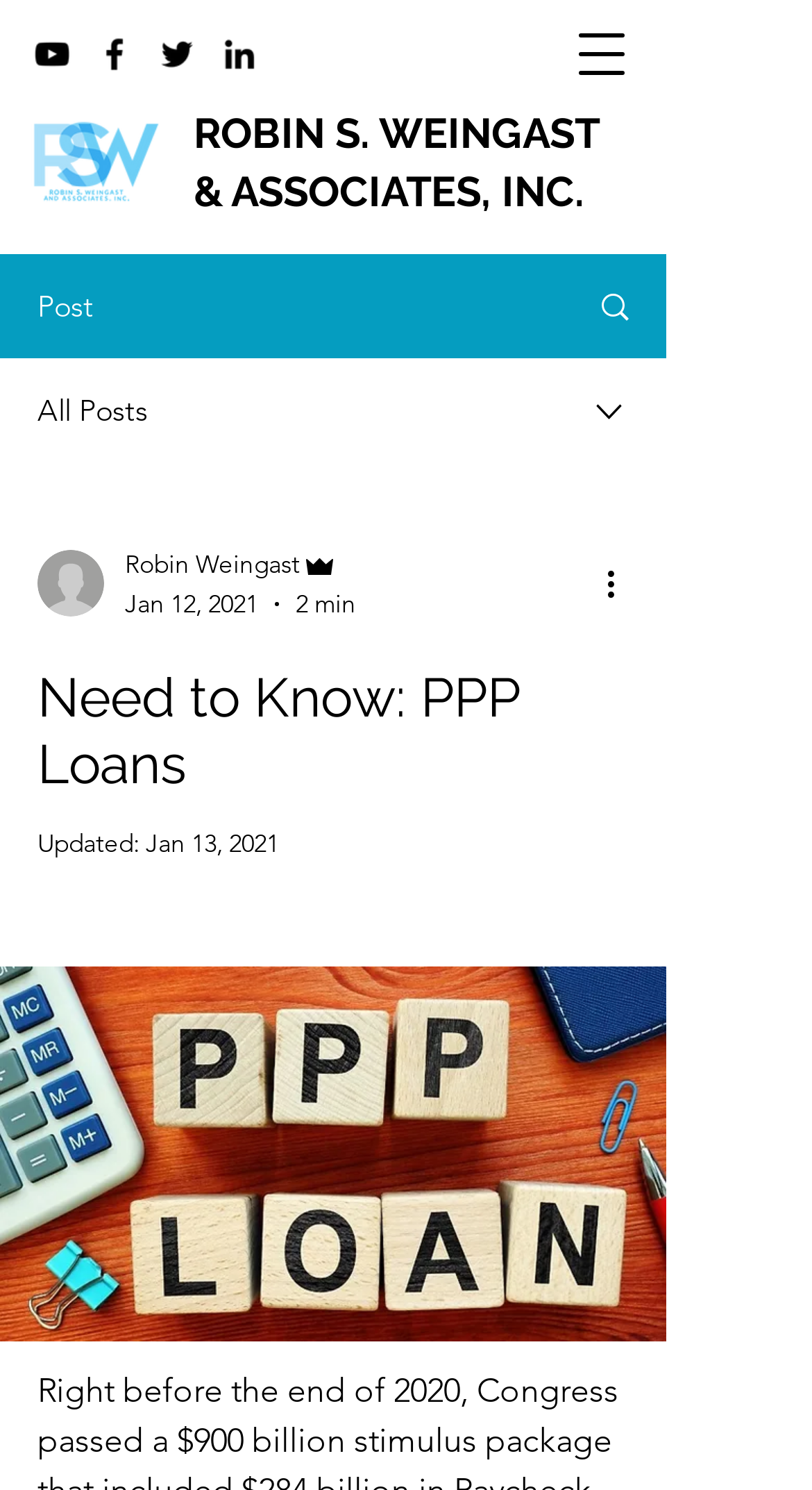Please pinpoint the bounding box coordinates for the region I should click to adhere to this instruction: "View all posts".

[0.046, 0.263, 0.182, 0.289]